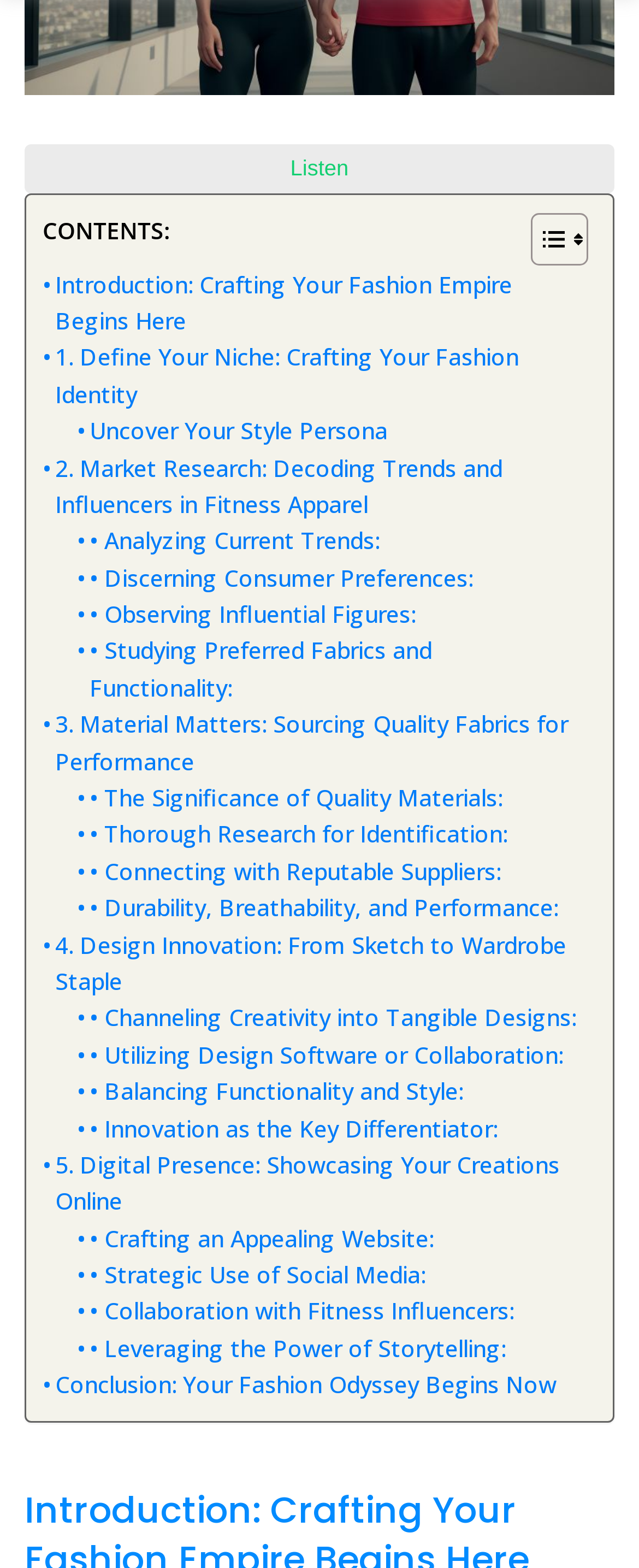Provide a brief response in the form of a single word or phrase:
What is the focus of the 'Market Research' section?

Fitness apparel trends